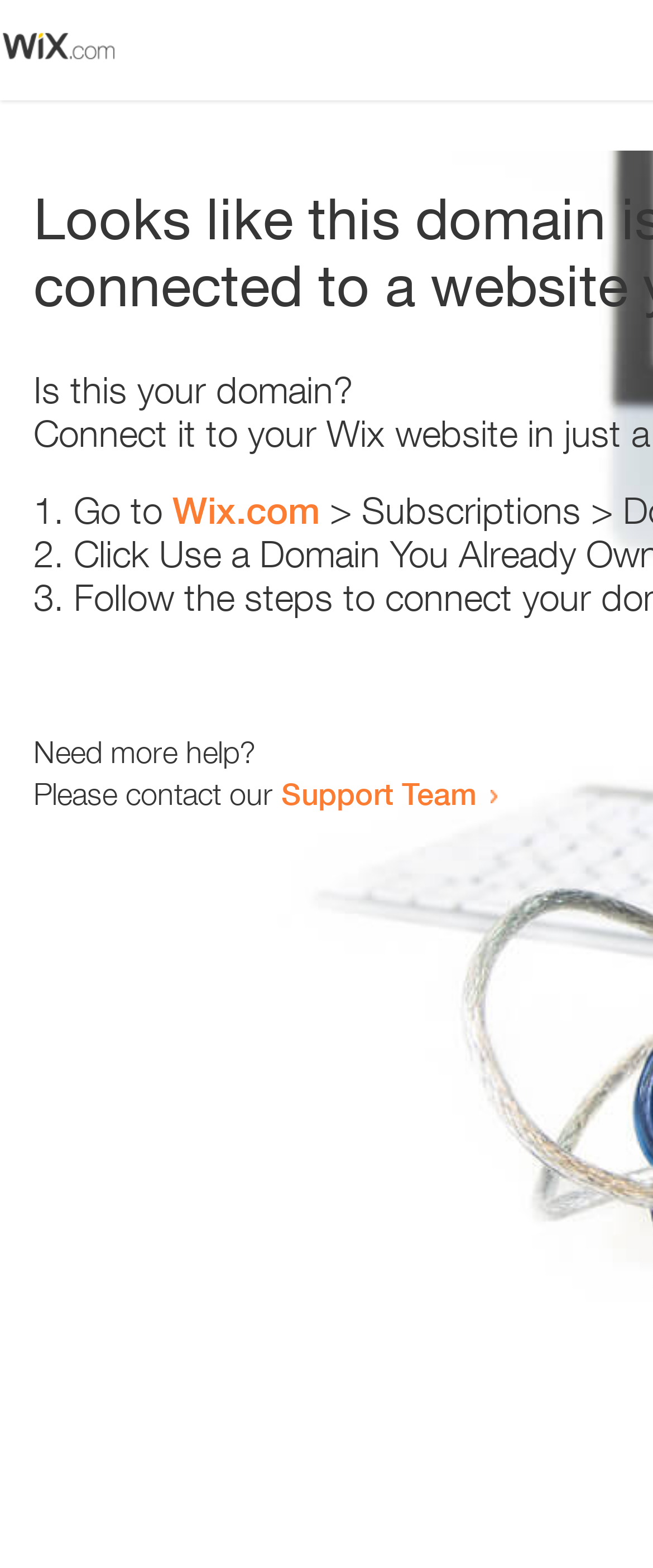Mark the bounding box of the element that matches the following description: "Support Team".

[0.431, 0.494, 0.731, 0.518]